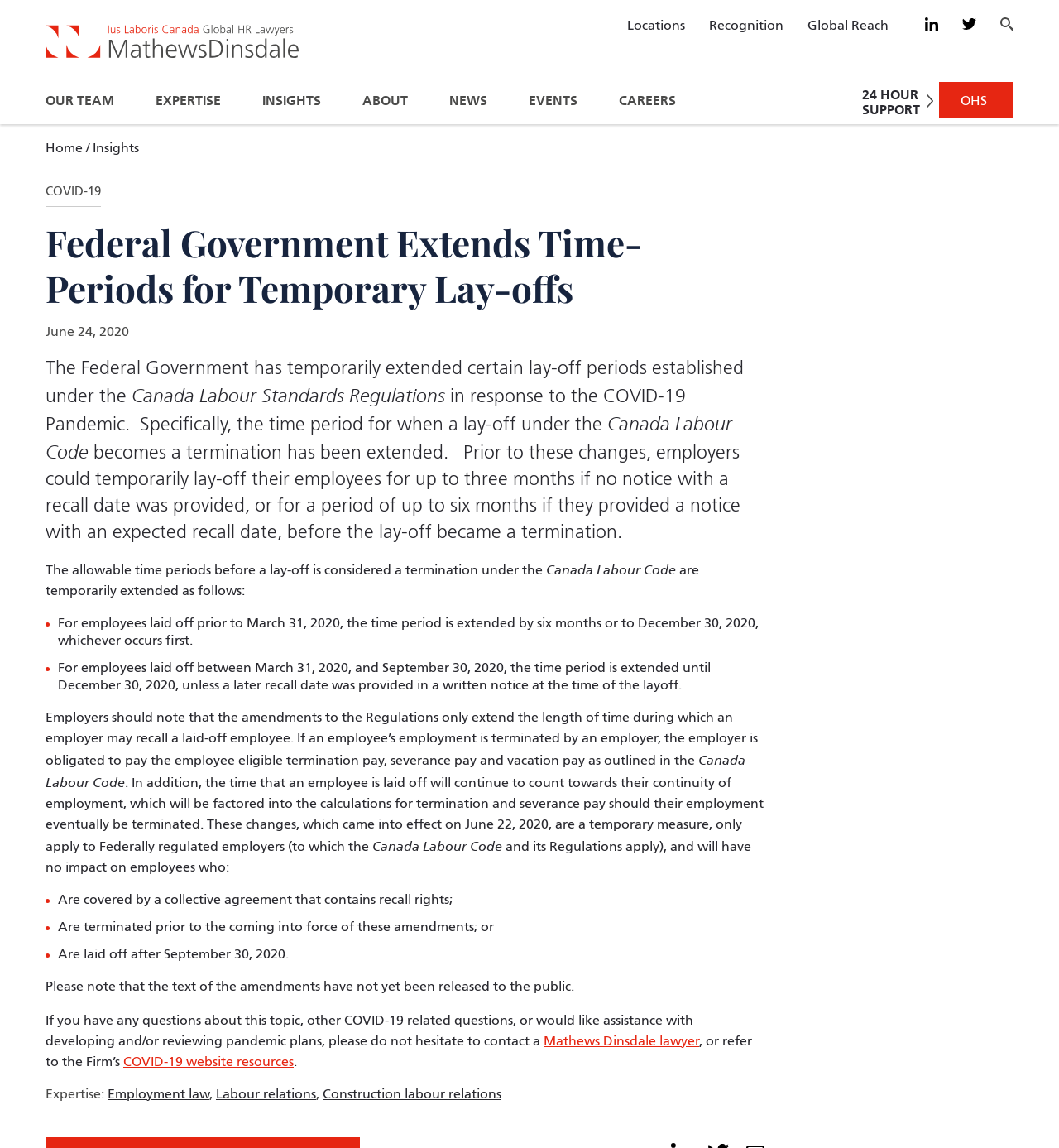What is the name of the law mentioned in the article?
Please provide a comprehensive and detailed answer to the question.

The article mentions the Canada Labour Code as the law that regulates lay-offs and terminations, and provides guidelines for employers and employees.